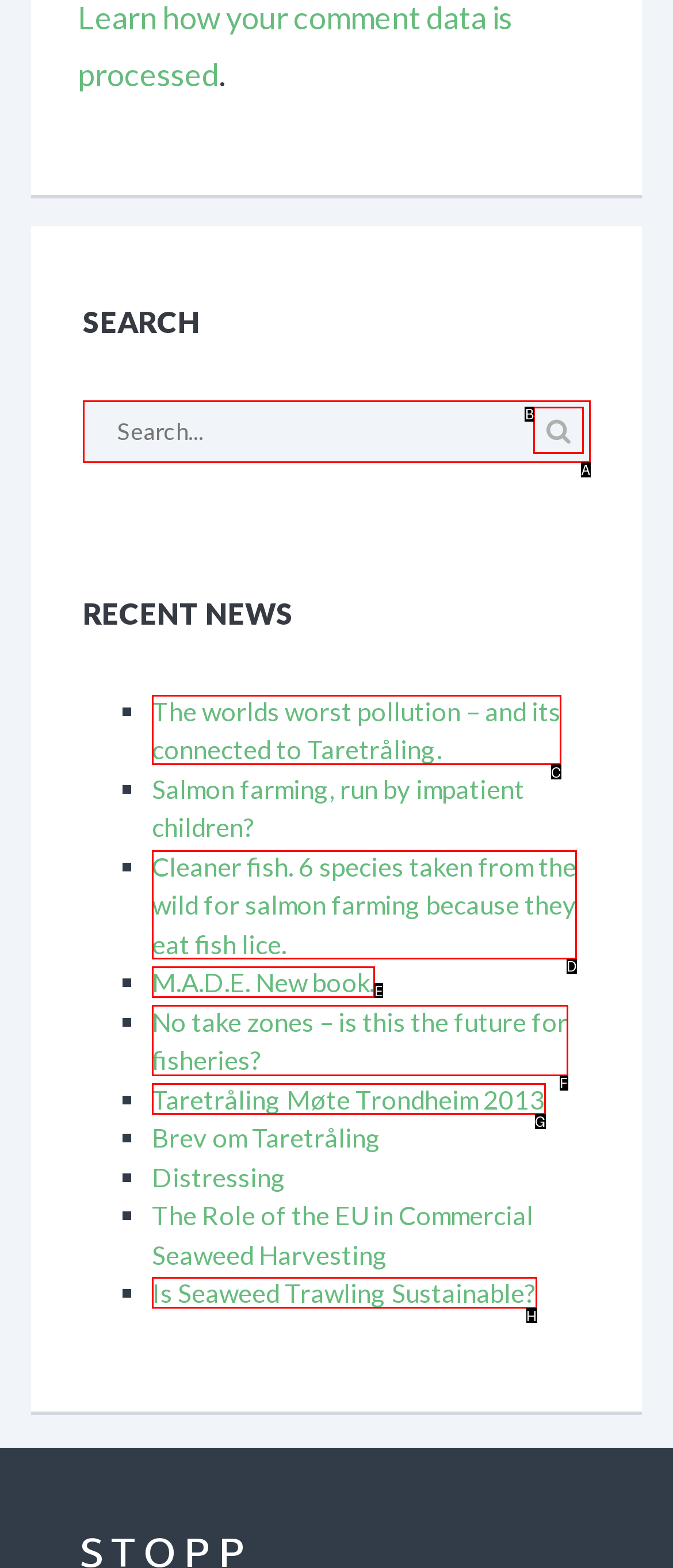Which choice should you pick to execute the task: click login
Respond with the letter associated with the correct option only.

None